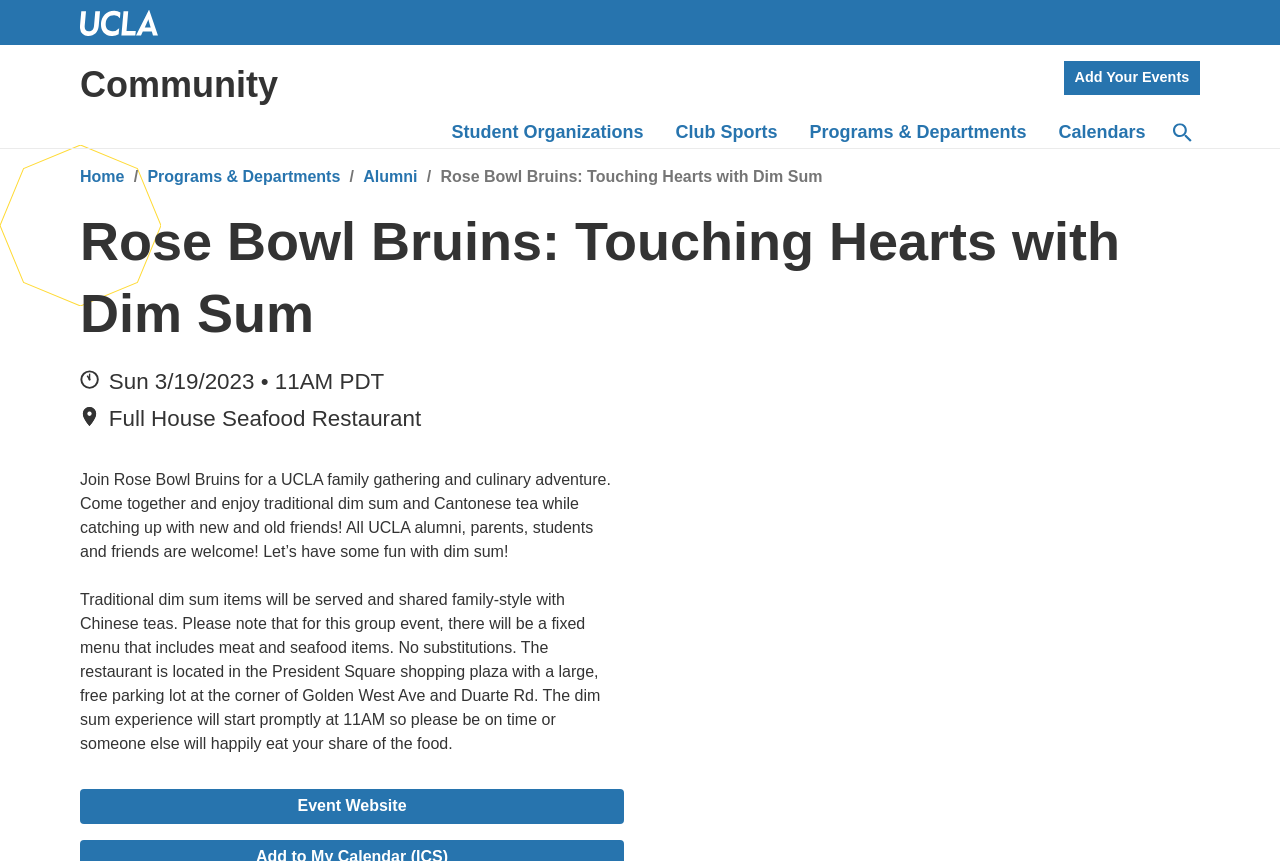What is the purpose of the event?
Using the screenshot, give a one-word or short phrase answer.

UCLA family gathering